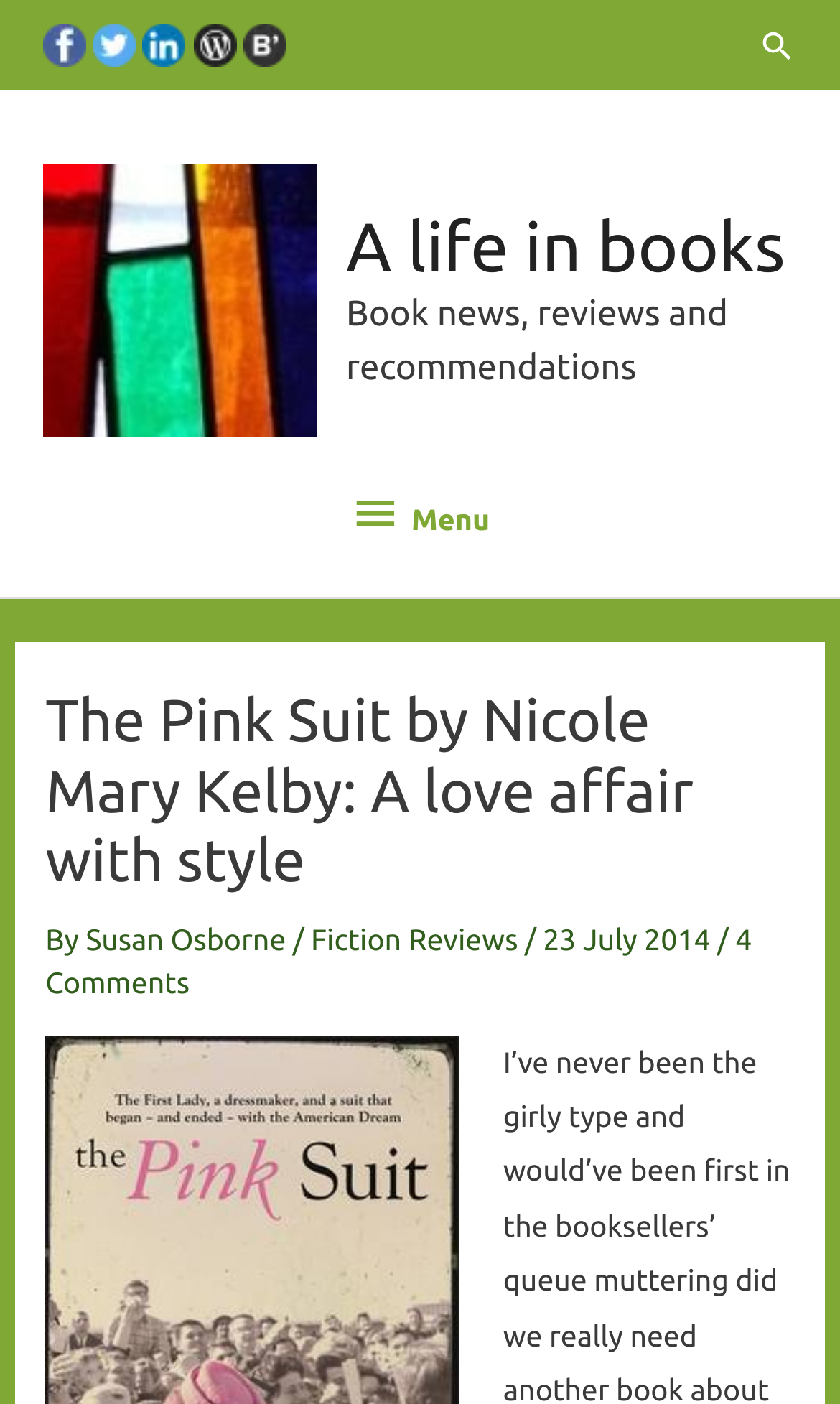Identify the bounding box coordinates of the section that should be clicked to achieve the task described: "Click on Facebook link".

[0.051, 0.018, 0.103, 0.043]